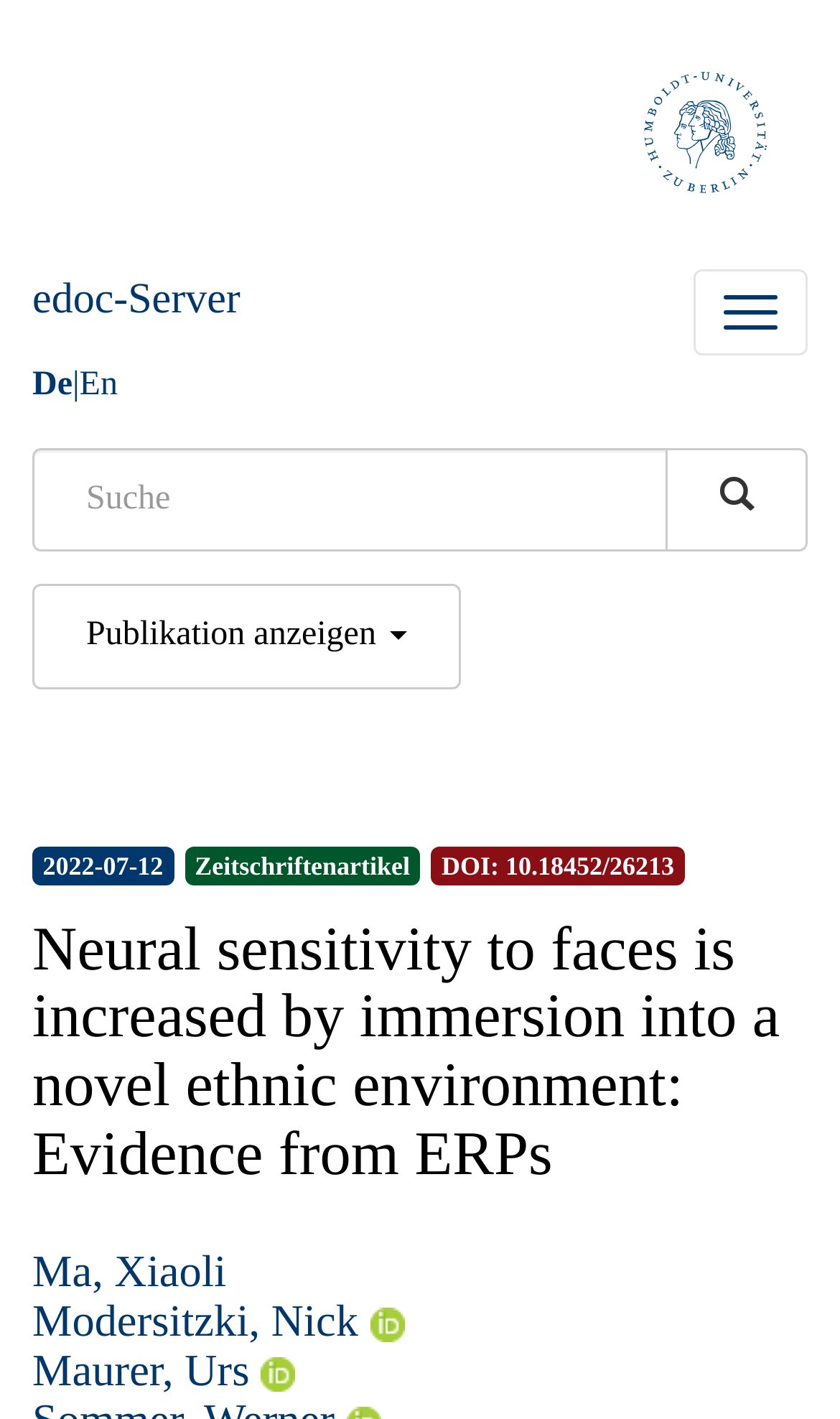Locate the bounding box coordinates of the area where you should click to accomplish the instruction: "Input website URL".

None